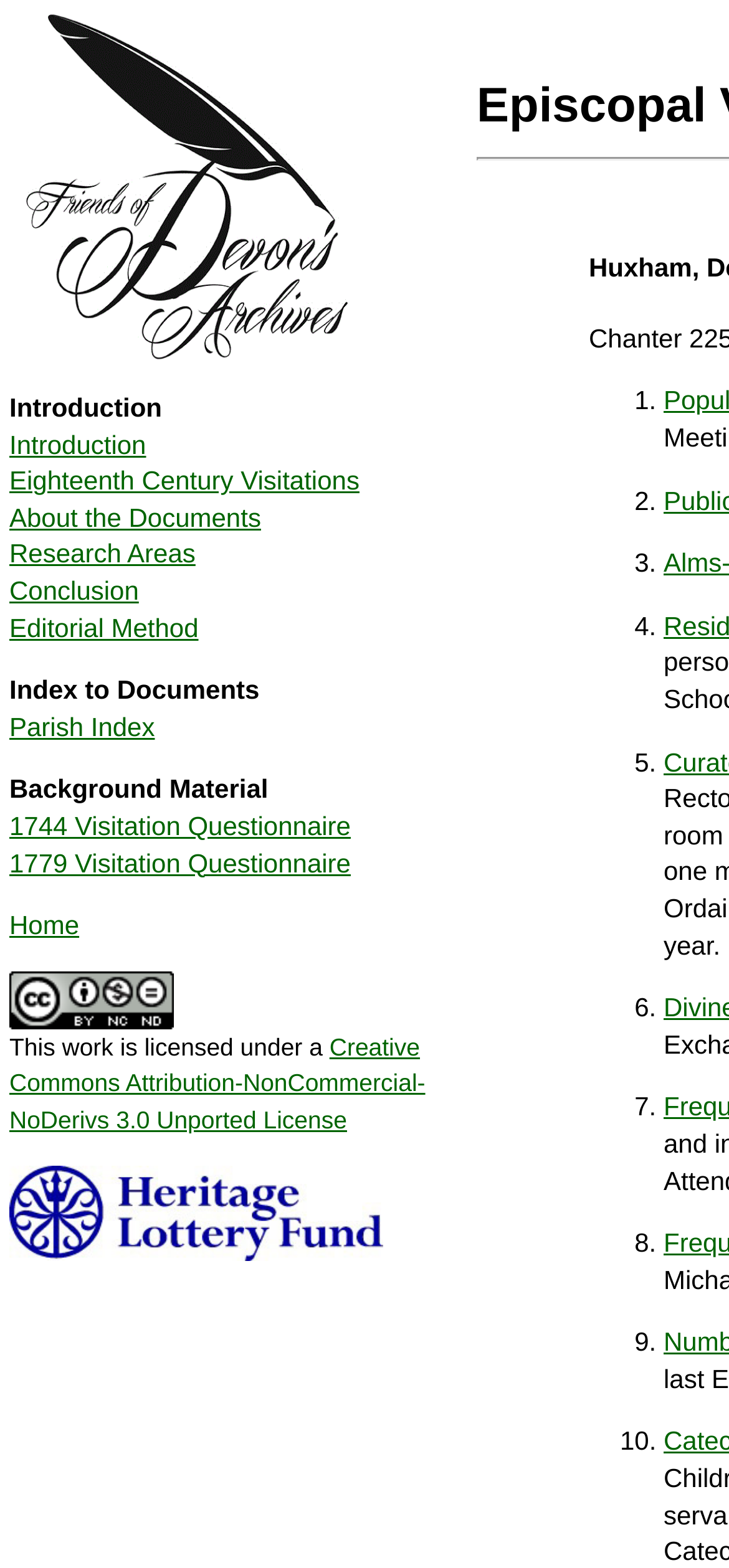Specify the bounding box coordinates of the element's area that should be clicked to execute the given instruction: "Access 1744 Visitation Questionnaire". The coordinates should be four float numbers between 0 and 1, i.e., [left, top, right, bottom].

[0.013, 0.517, 0.481, 0.536]